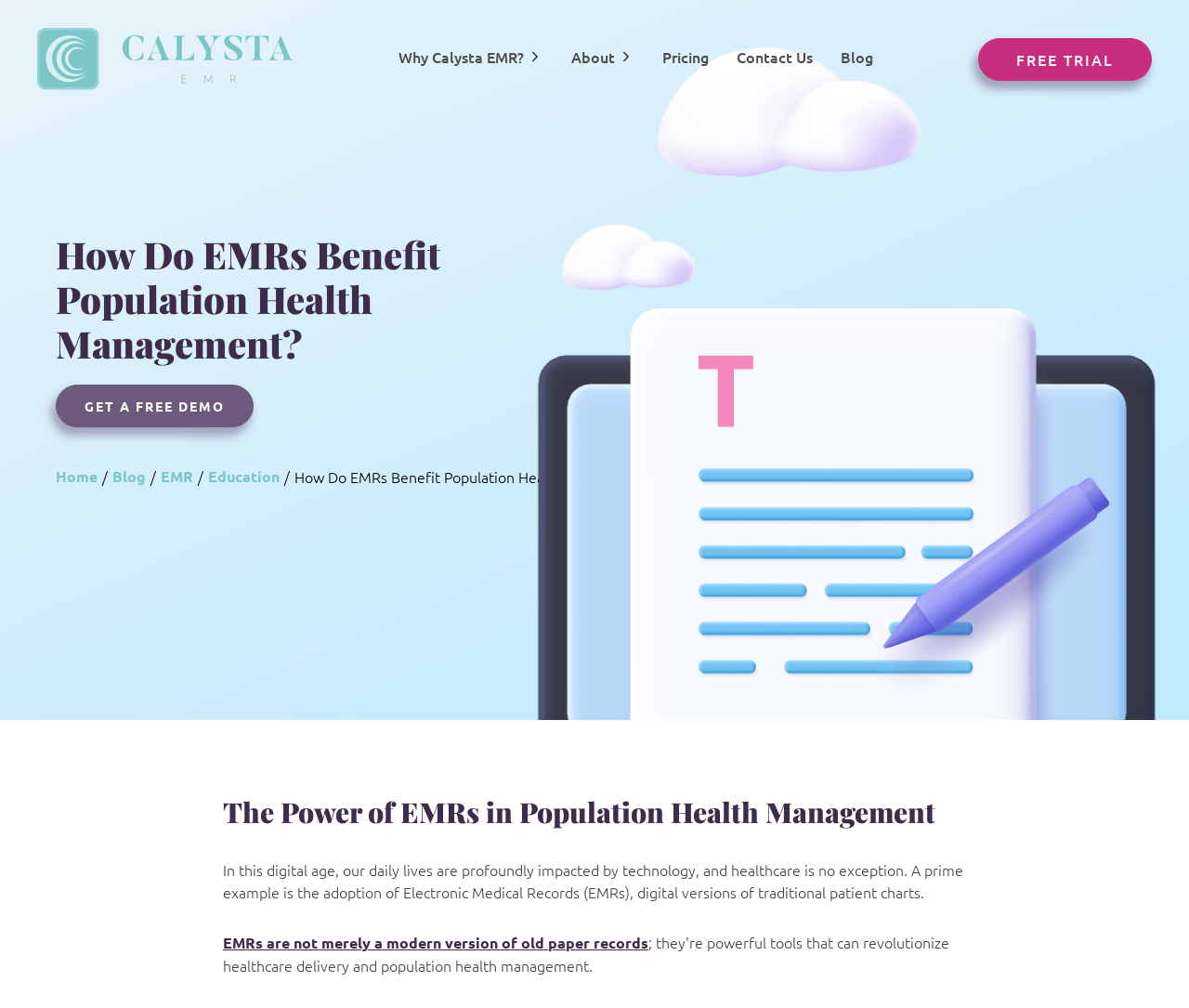Please identify the bounding box coordinates of the area that needs to be clicked to follow this instruction: "Learn more about 'EMRs are not merely a modern version of old paper records'".

[0.188, 0.925, 0.545, 0.945]